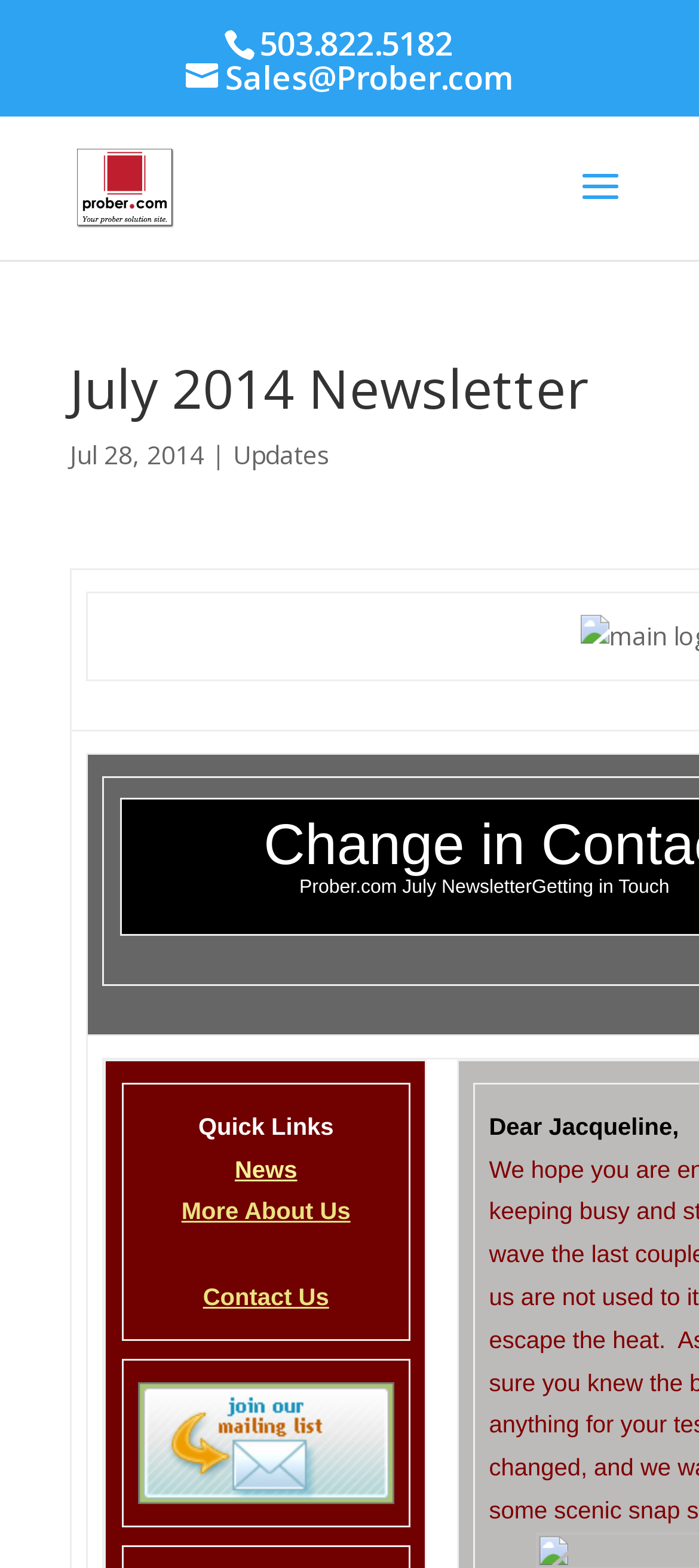Articulate a detailed summary of the webpage's content and design.

The webpage appears to be a newsletter from Prober.com, dated July 2014. At the top, there is a heading "July 2014 Newsletter" followed by the date "Jul 28, 2014" and a link to "Updates". 

On the top-right corner, there is a contact information section with a phone number "503.822.5182" and an email address "Sales@Prober.com" as a link. Below this section, there is a link to "Prober.com" accompanied by a small image of the company's logo.

In the middle of the page, there is a search bar with a label "Search for:" where users can input their queries. 

The main content of the newsletter is divided into two sections, each presented in a table format. The first section has three links: "News", "More About Us", and "Contact Us", which are categorized as "Quick Links". The second section has a single link, but its purpose is unclear due to the lack of descriptive text.

Overall, the webpage is focused on providing updates and information about Prober.com, with a simple and organized layout.